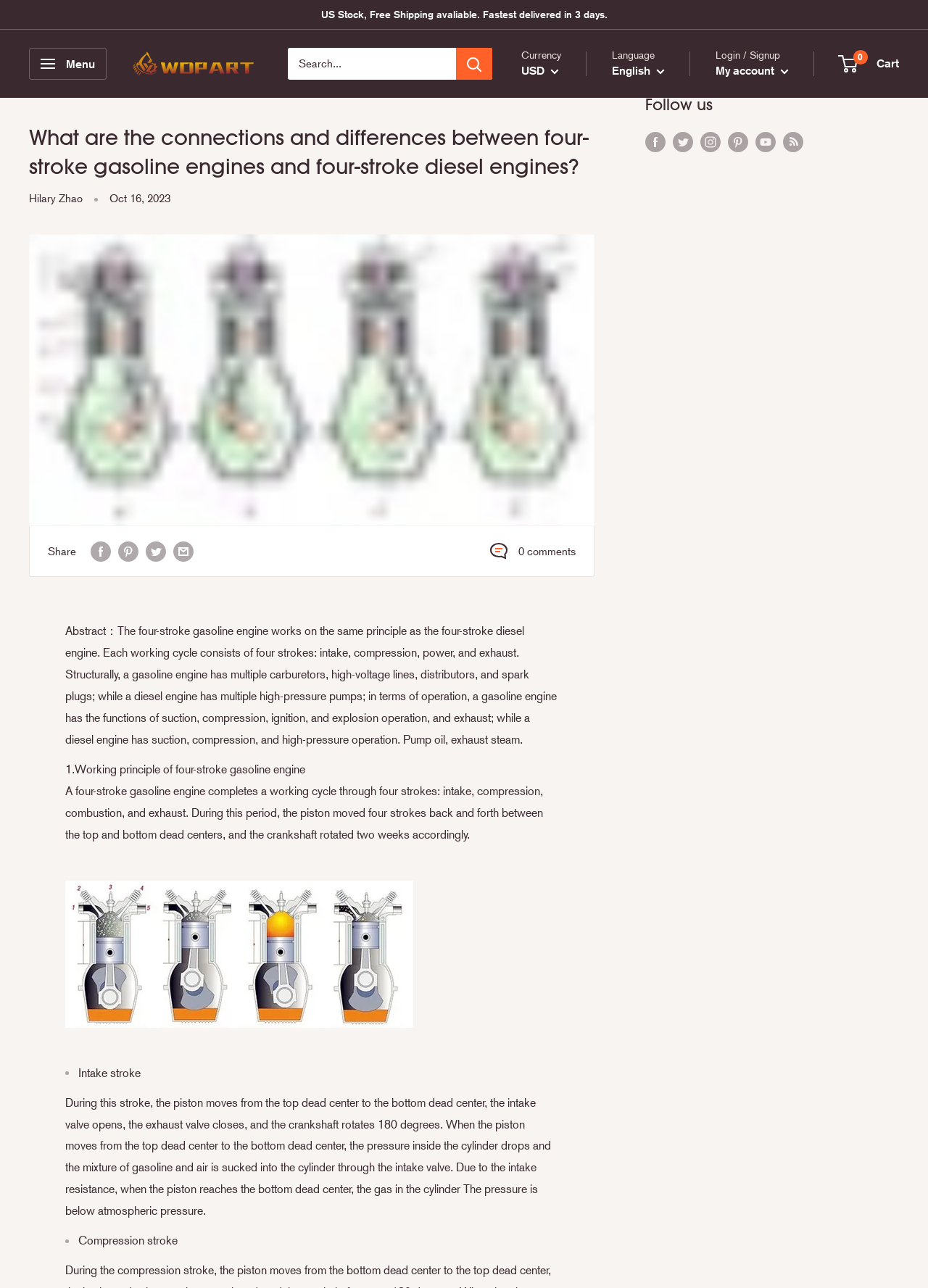How many strokes does a four-stroke gasoline engine complete in a working cycle?
Refer to the image and respond with a one-word or short-phrase answer.

Four